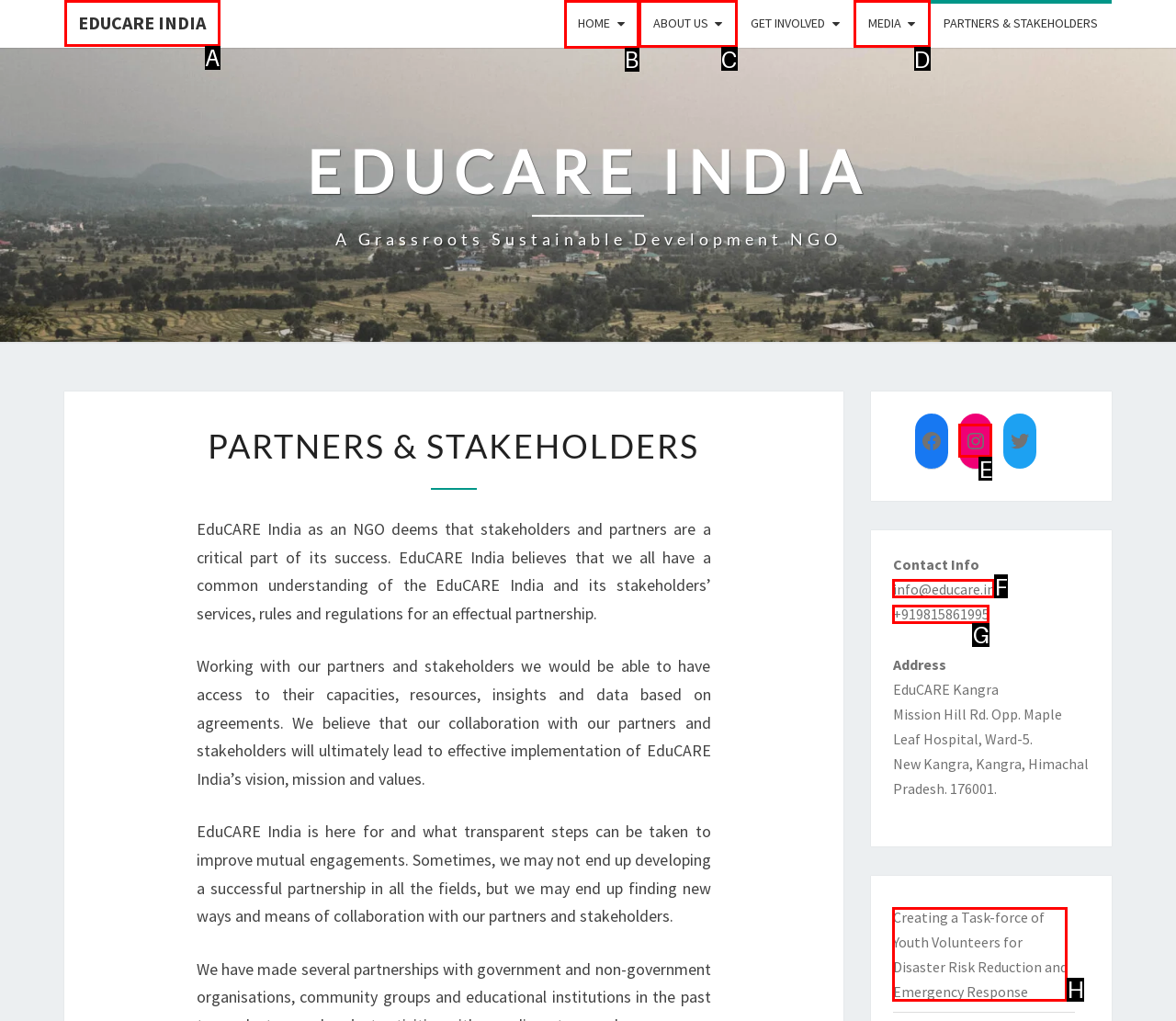Select the appropriate letter to fulfill the given instruction: go to home page
Provide the letter of the correct option directly.

B